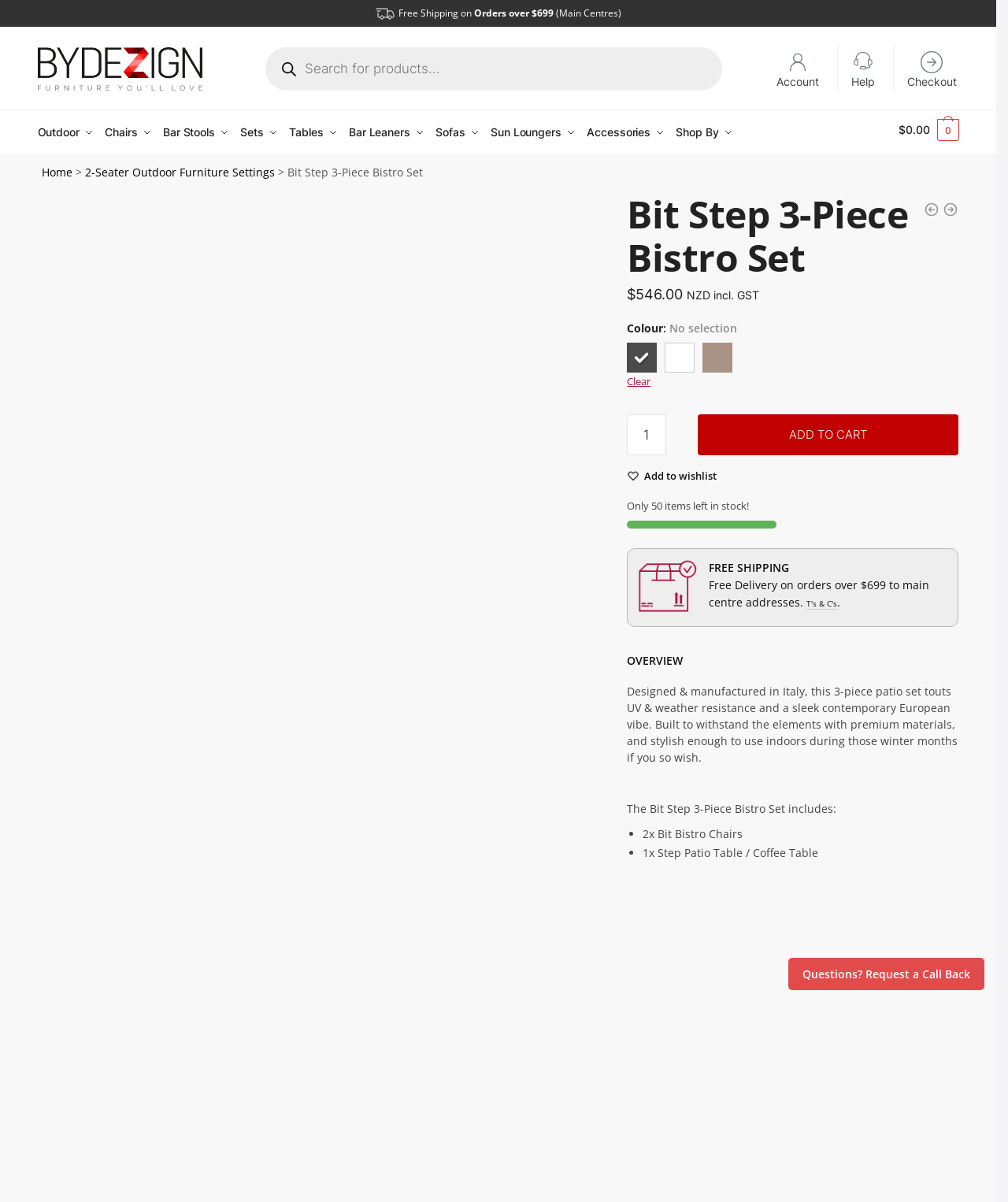Please identify the bounding box coordinates of the clickable area that will allow you to execute the instruction: "Add to cart".

[0.692, 0.342, 0.951, 0.376]